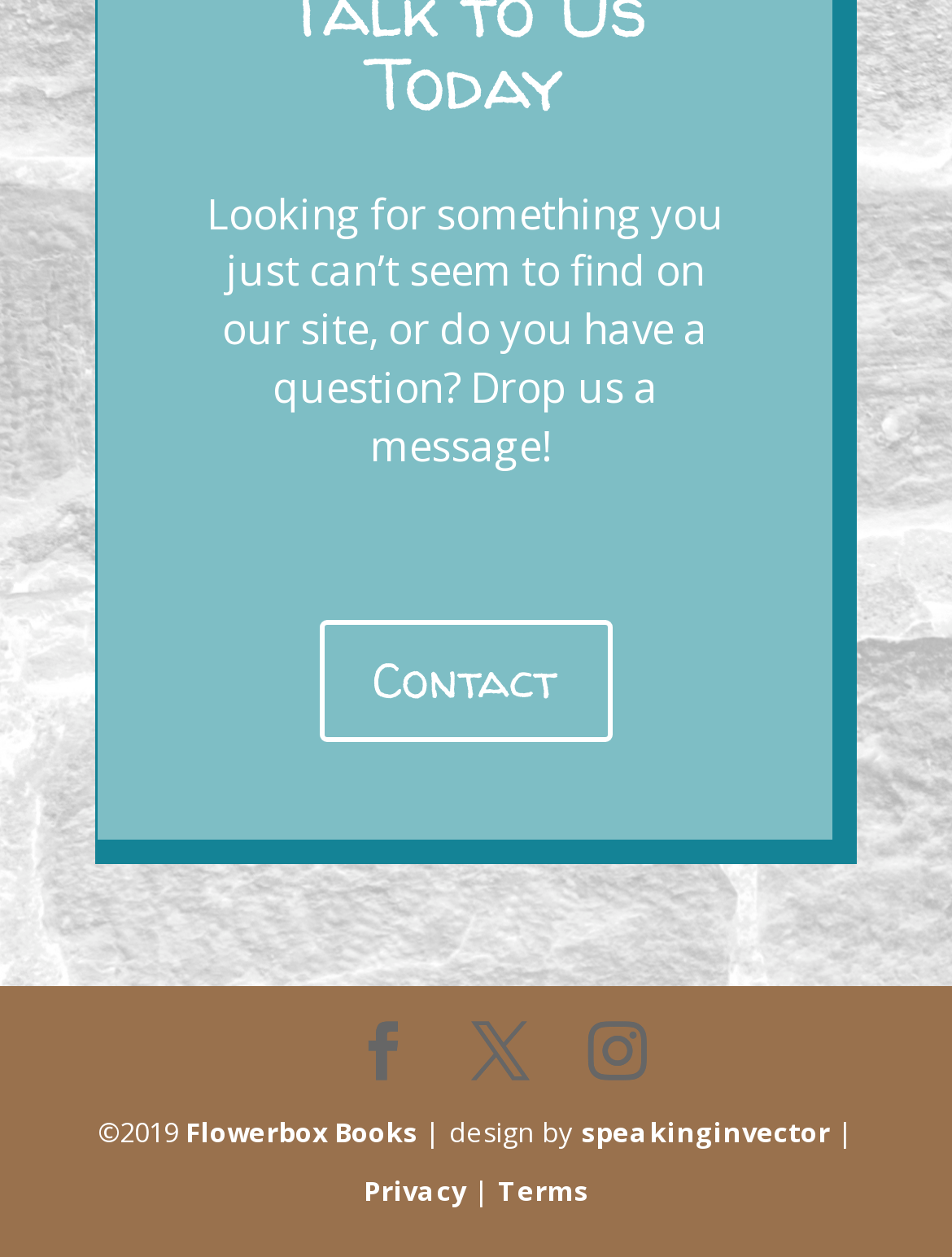Identify the bounding box for the UI element described as: "Flowerbox Books". Ensure the coordinates are four float numbers between 0 and 1, formatted as [left, top, right, bottom].

[0.195, 0.886, 0.438, 0.915]